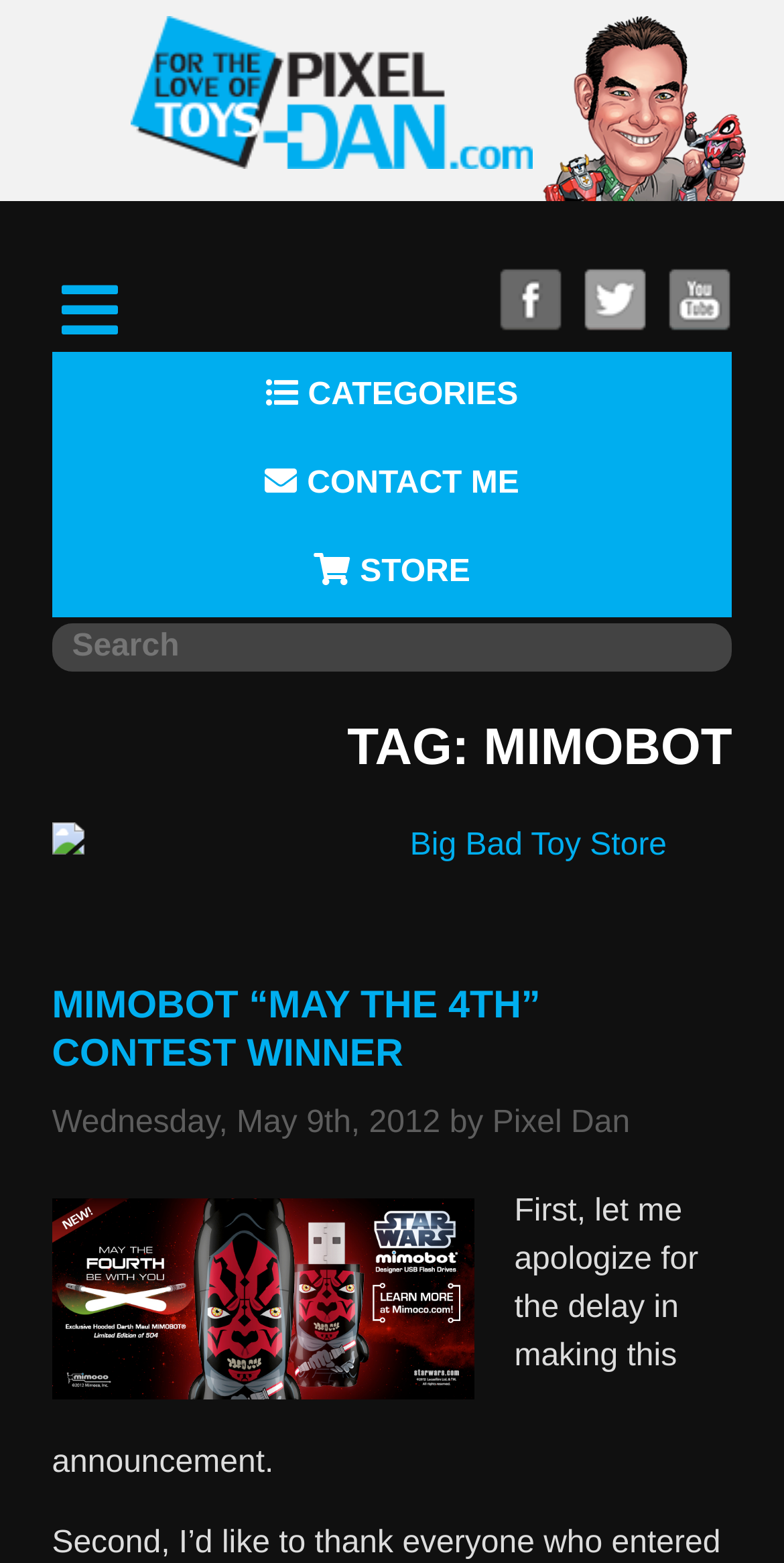Extract the bounding box coordinates for the UI element described by the text: "Journal". The coordinates should be in the form of [left, top, right, bottom] with values between 0 and 1.

None